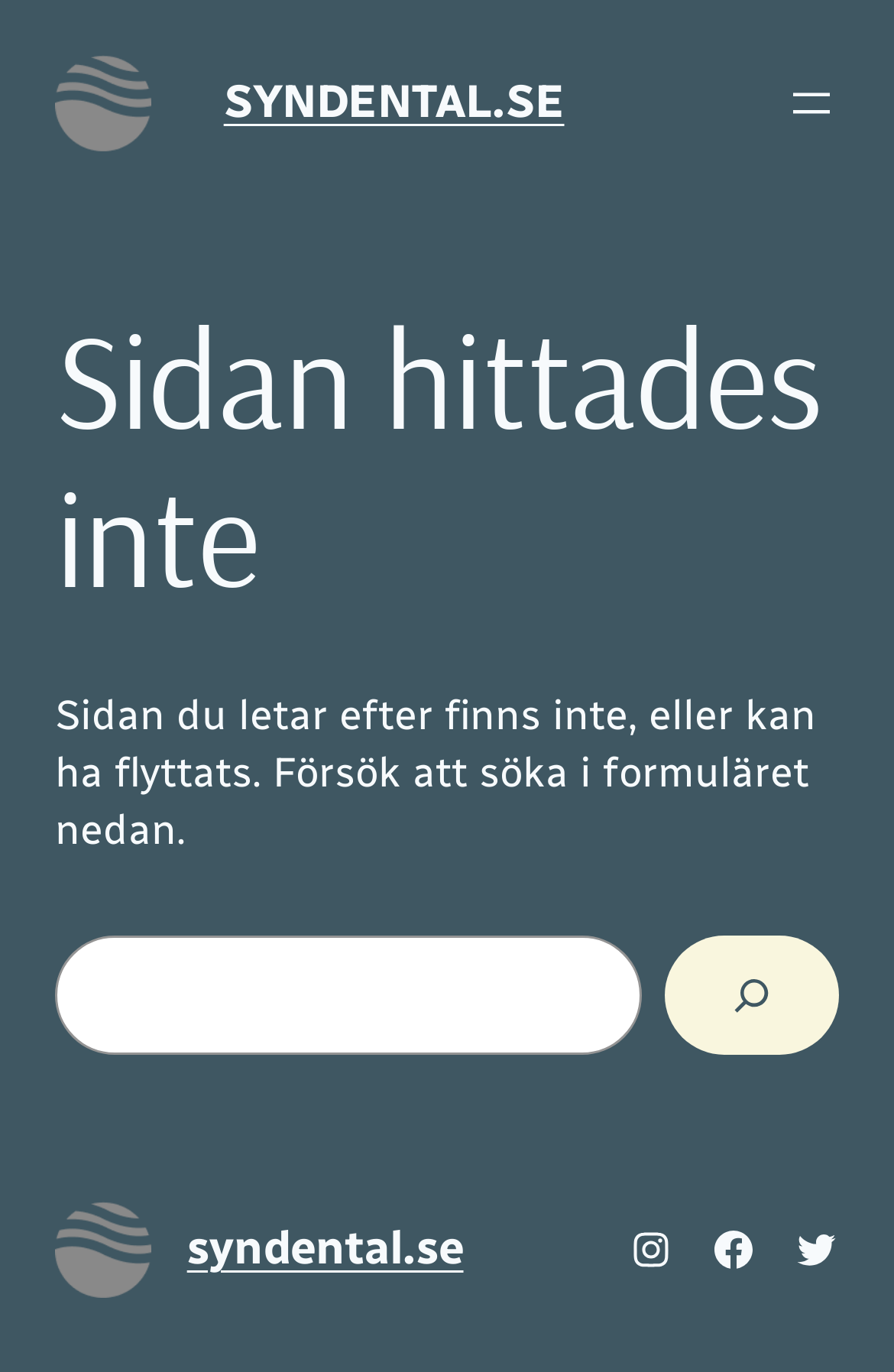Please reply to the following question with a single word or a short phrase:
What is the website's name?

SYNDENTAL.SE